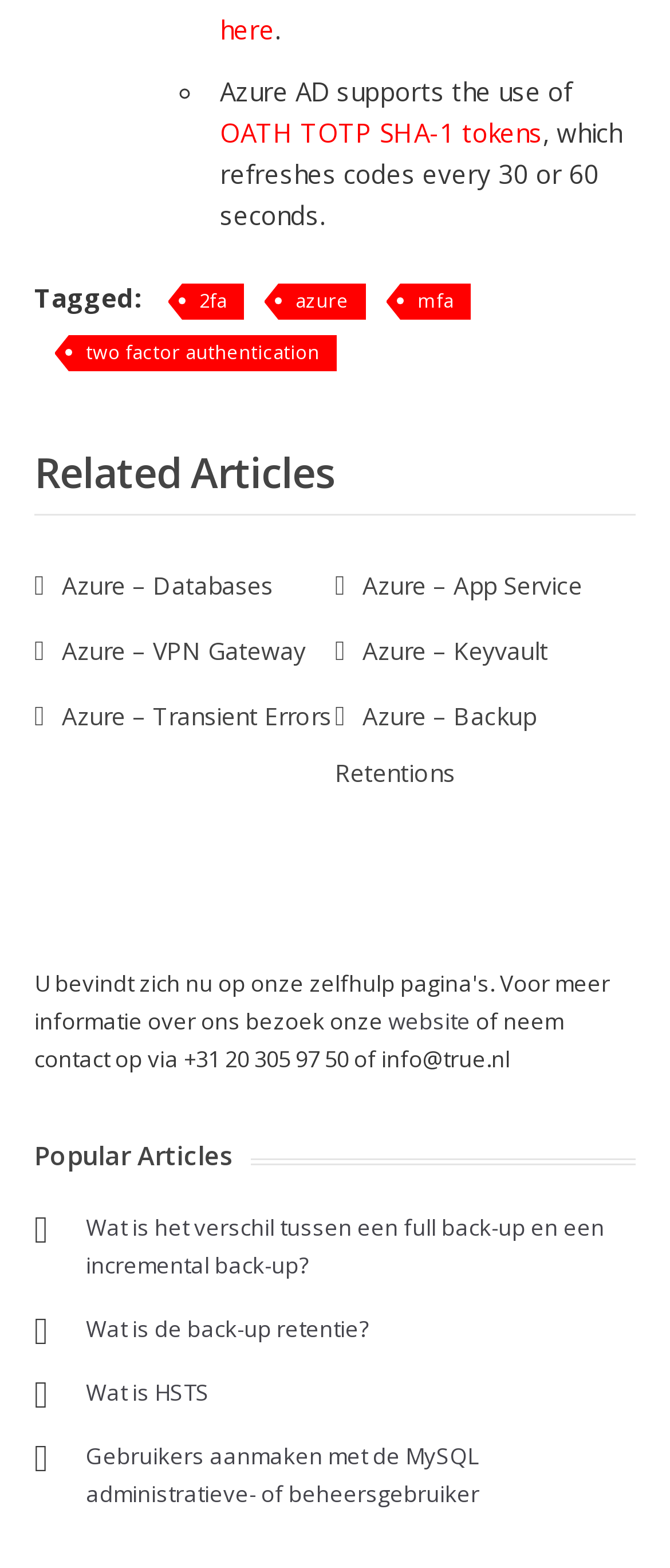Please indicate the bounding box coordinates for the clickable area to complete the following task: "Contact via 'info@true.nl'". The coordinates should be specified as four float numbers between 0 and 1, i.e., [left, top, right, bottom].

[0.051, 0.641, 0.841, 0.685]